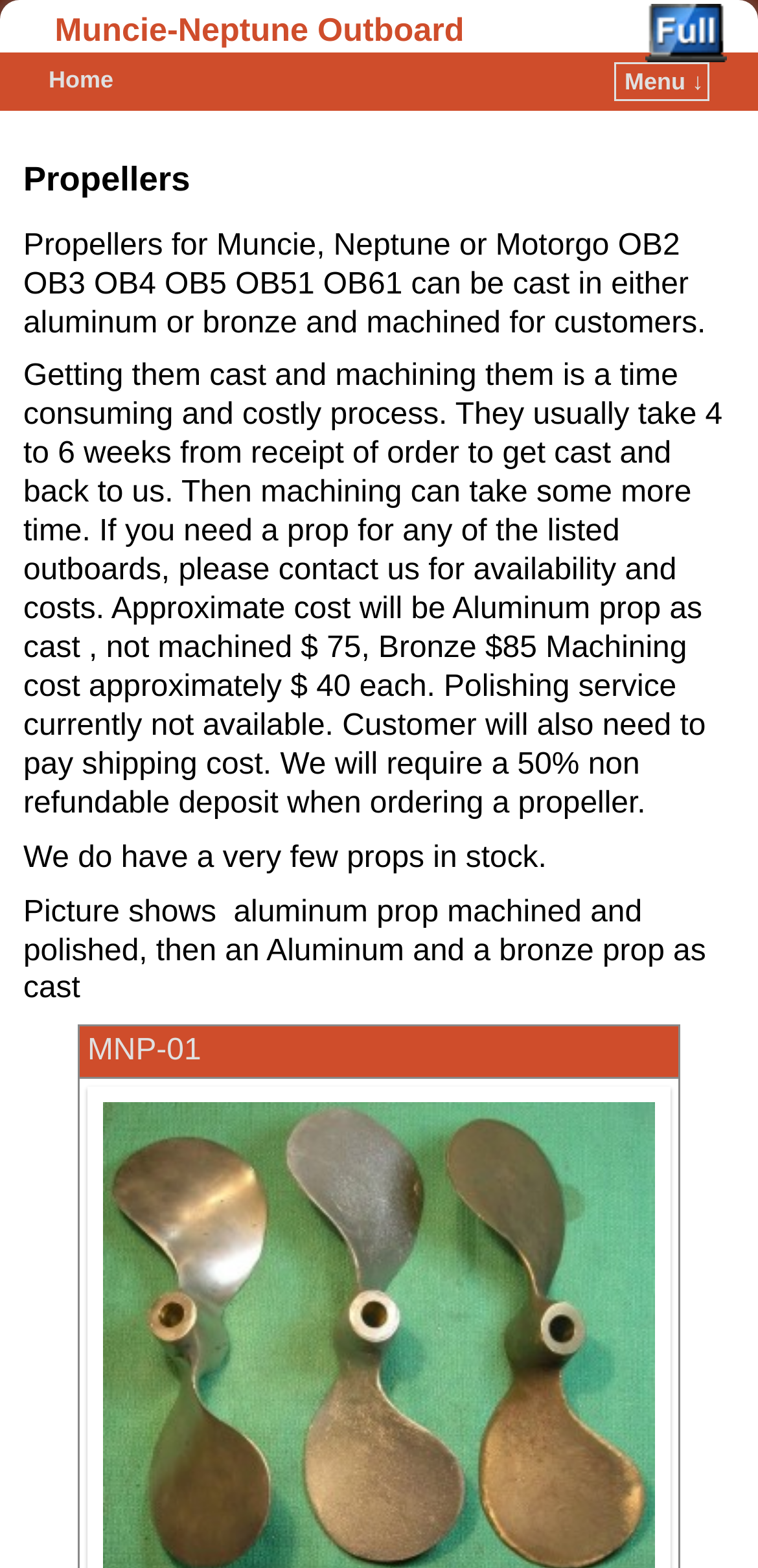Based on the element description title="Switch to standard web view.", identify the bounding box of the UI element in the given webpage screenshot. The coordinates should be in the format (top-left x, top-left y, bottom-right x, bottom-right y) and must be between 0 and 1.

[0.85, 0.002, 0.958, 0.04]